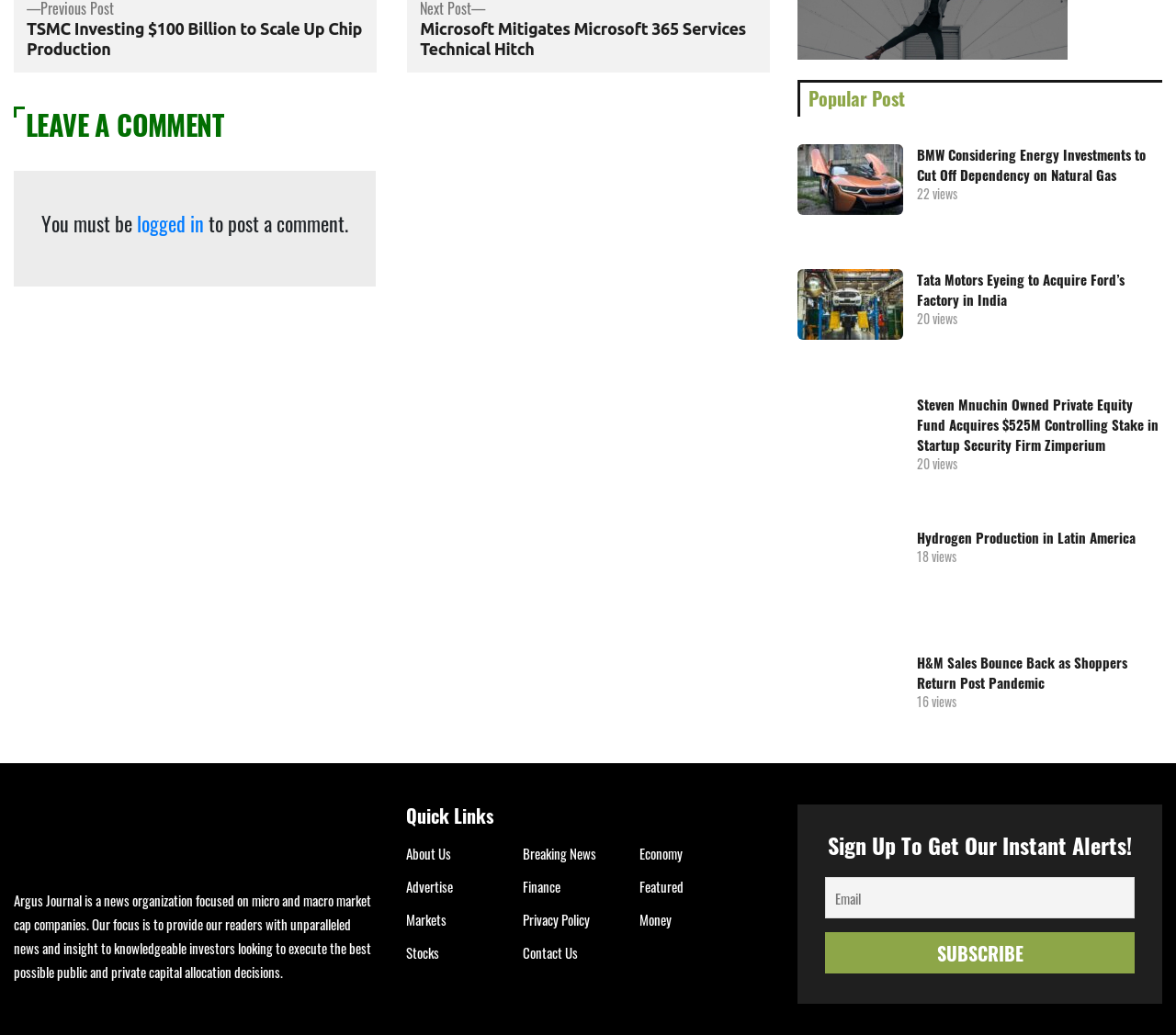Determine the bounding box coordinates of the clickable region to execute the instruction: "Subscribe to instant alerts". The coordinates should be four float numbers between 0 and 1, denoted as [left, top, right, bottom].

[0.702, 0.901, 0.965, 0.941]